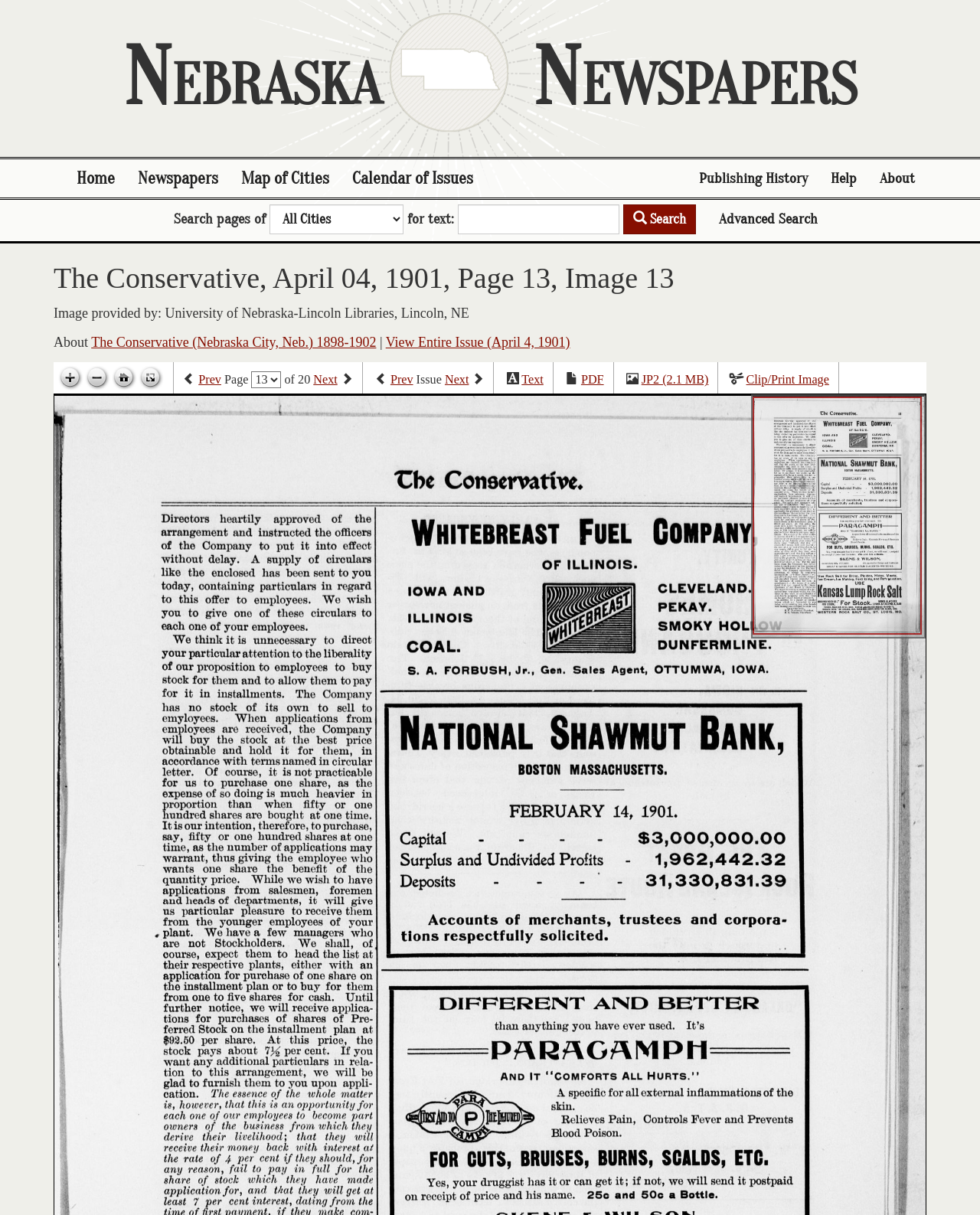What is the name of the newspaper? Analyze the screenshot and reply with just one word or a short phrase.

The Conservative